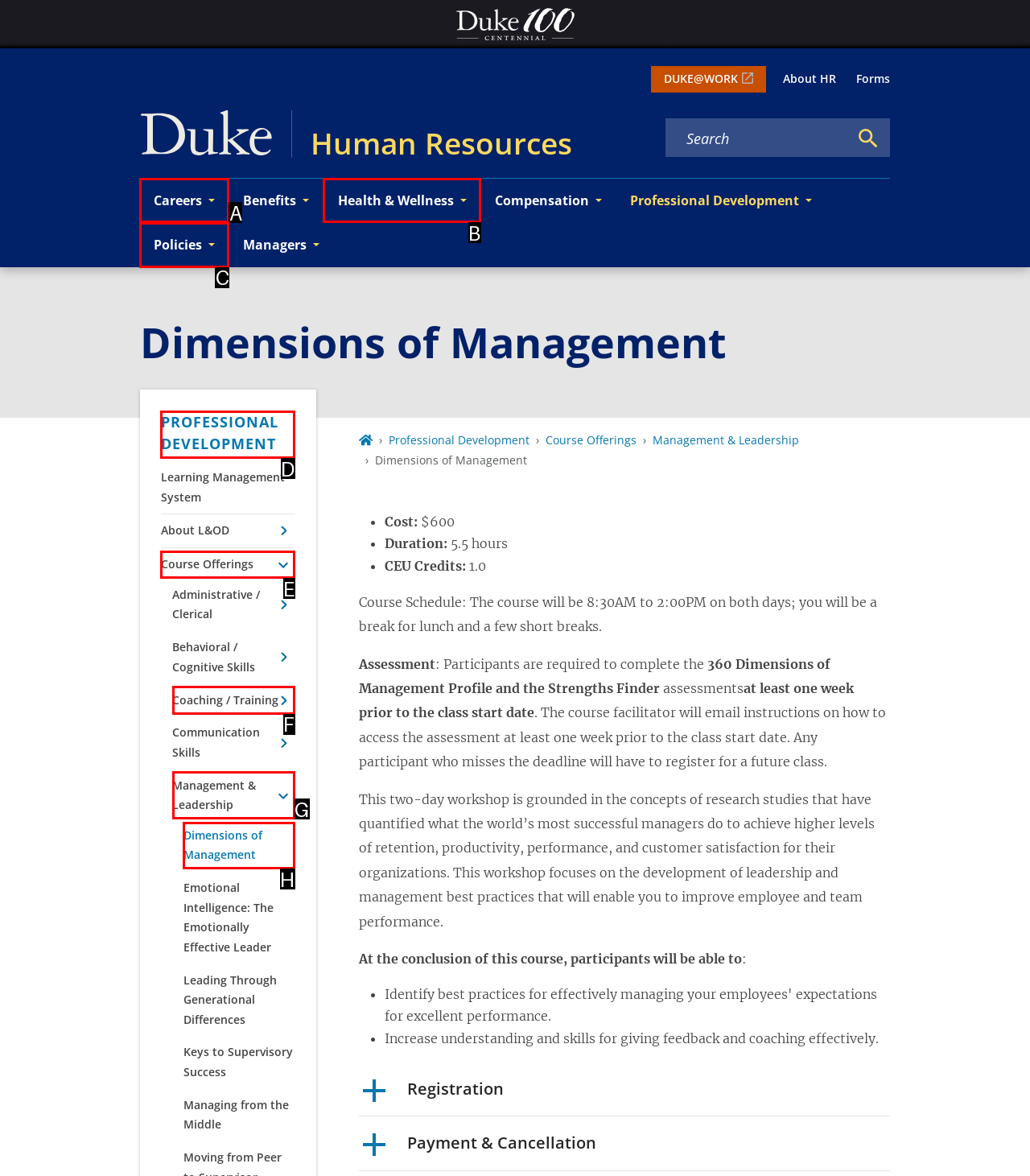Determine which HTML element to click on in order to complete the action: View course details for 'Dimensions of Management'.
Reply with the letter of the selected option.

H